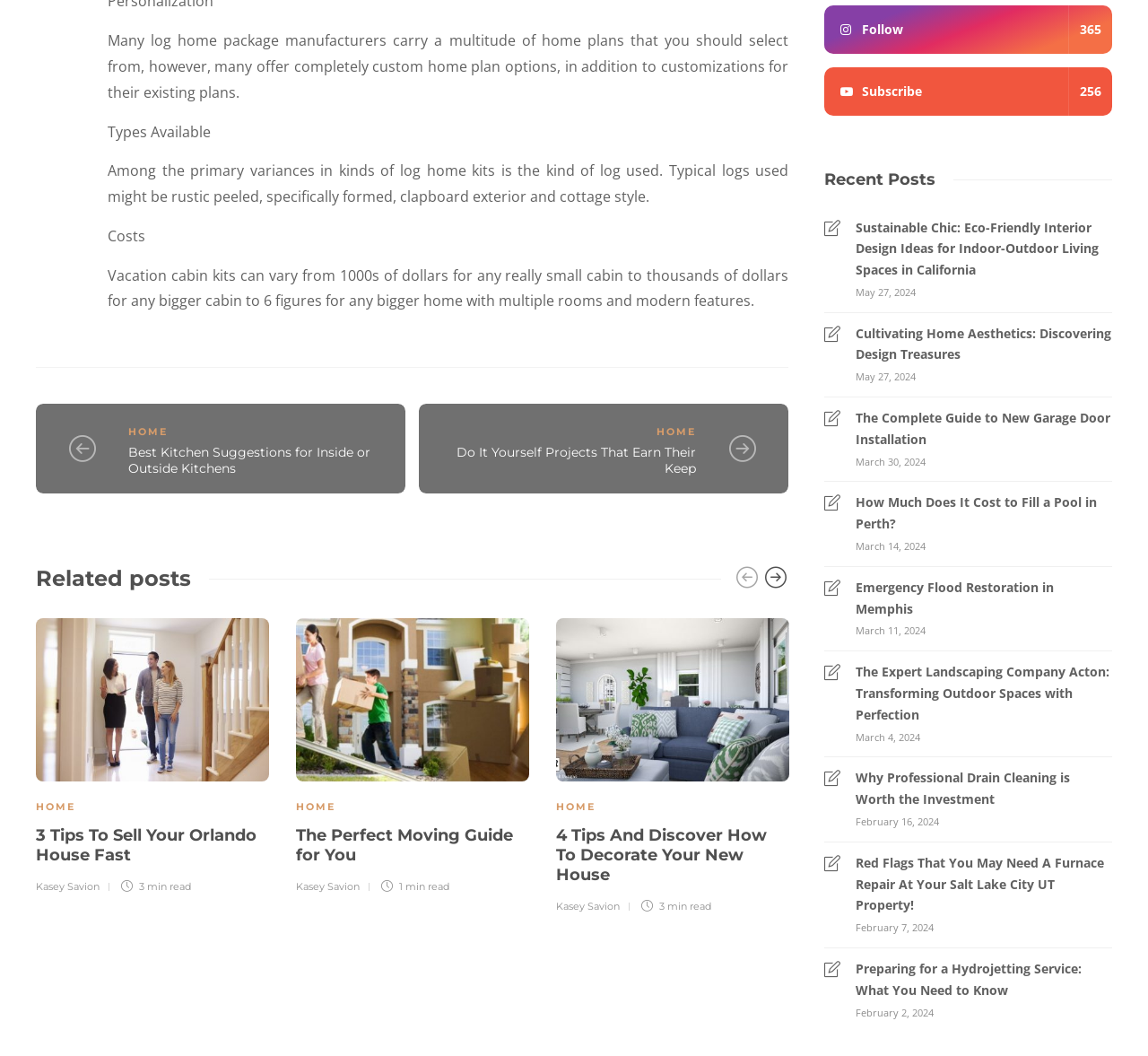Bounding box coordinates should be provided in the format (top-left x, top-left y, bottom-right x, bottom-right y) with all values between 0 and 1. Identify the bounding box for this UI element: October 4, 2023

None